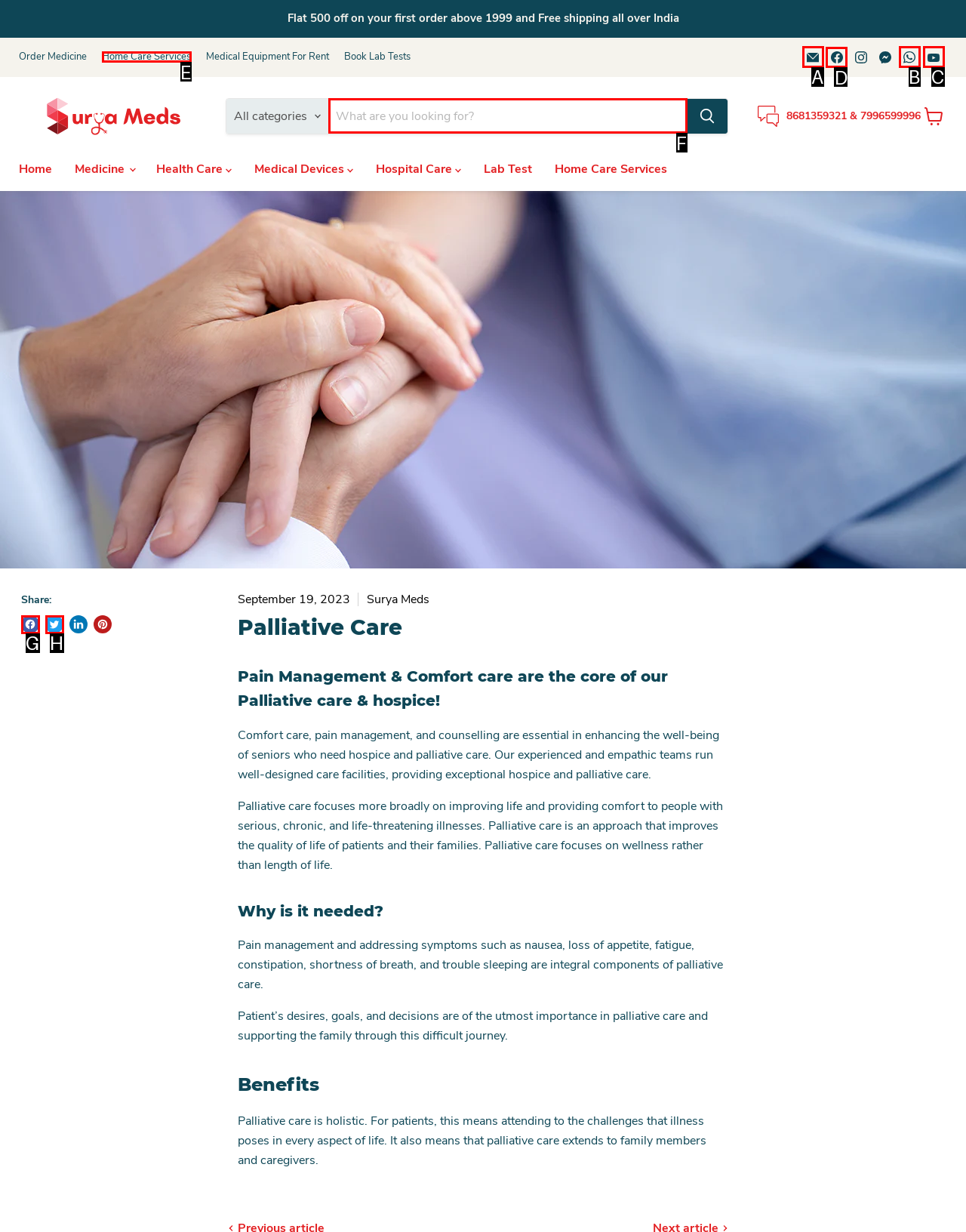Identify the HTML element that should be clicked to accomplish the task: Find us on Facebook
Provide the option's letter from the given choices.

D